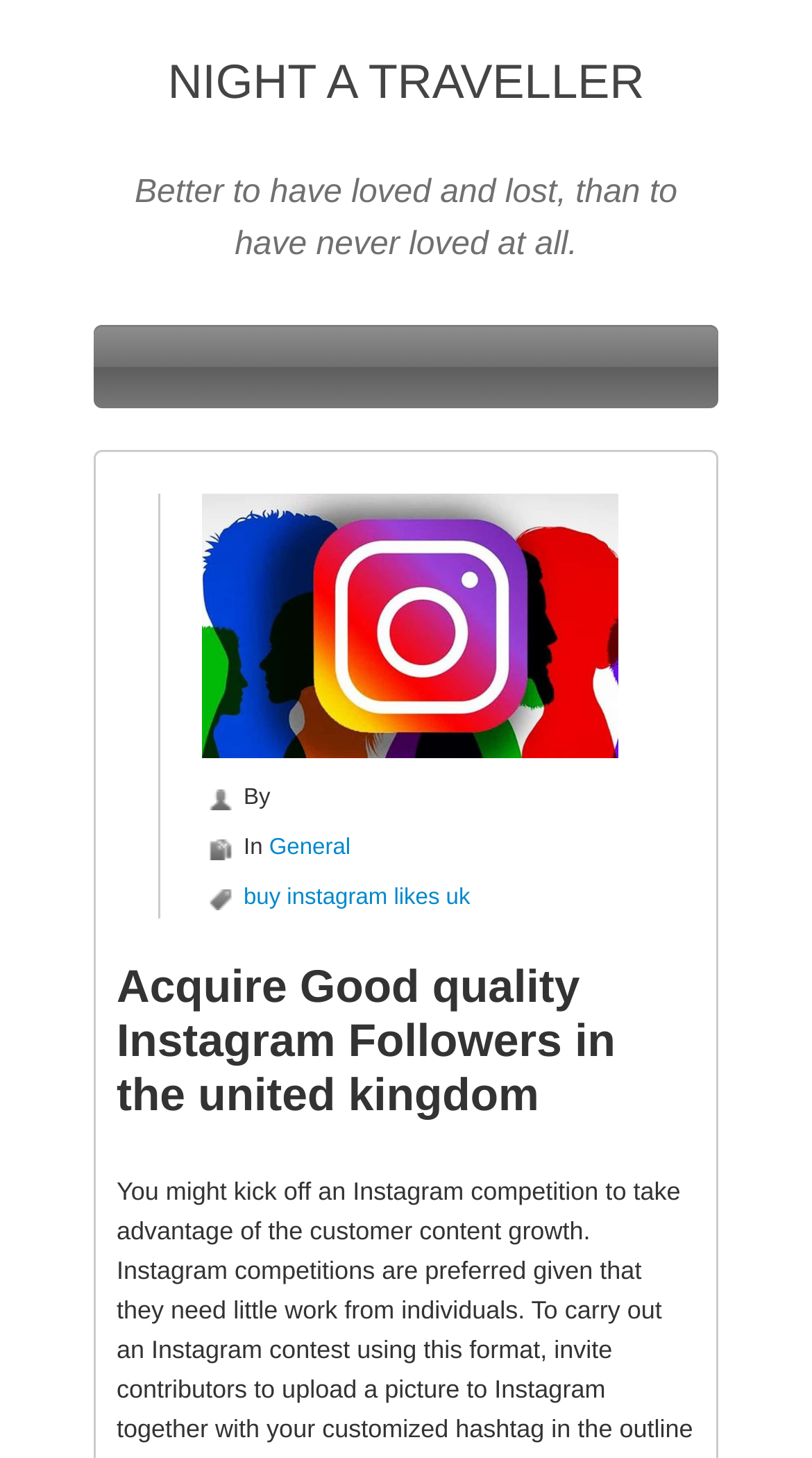Provide the text content of the webpage's main heading.

NIGHT A TRAVELLER